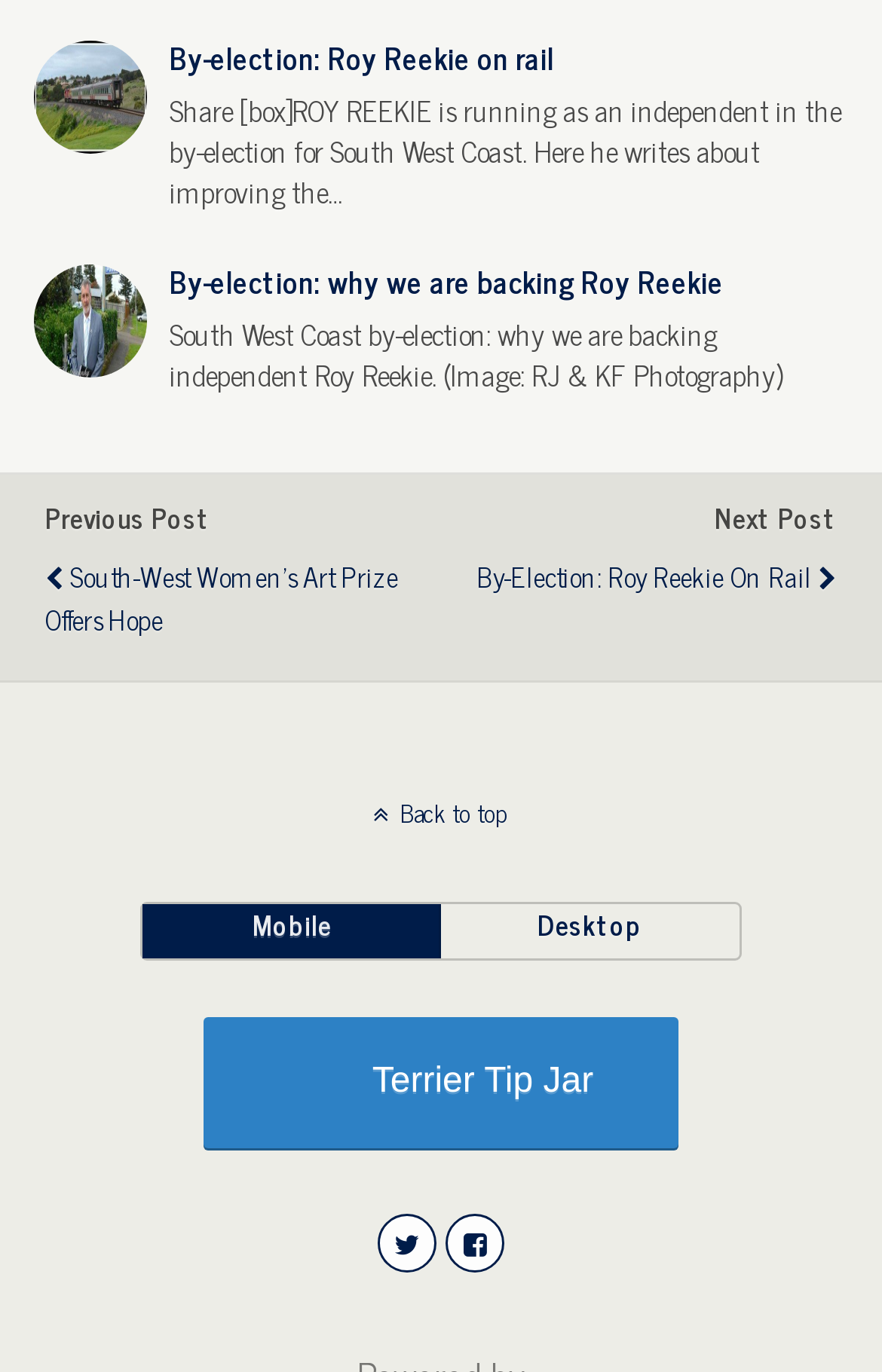Please identify the bounding box coordinates of the element I need to click to follow this instruction: "Read about Roy Reekie's stance on rail".

[0.038, 0.024, 0.962, 0.058]